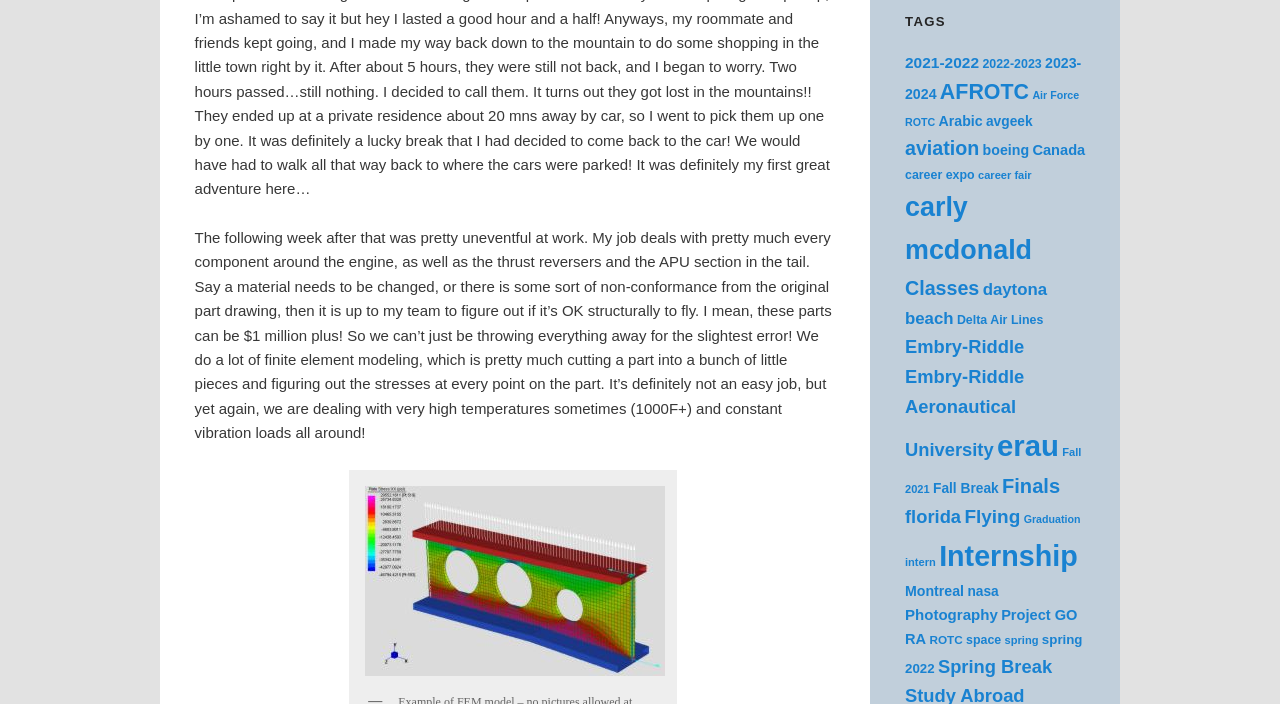What is the temperature range mentioned in the text?
Analyze the image and deliver a detailed answer to the question.

The text mentions that the author's job involves dealing with high temperatures, specifically temperatures above 1000 degrees Fahrenheit.